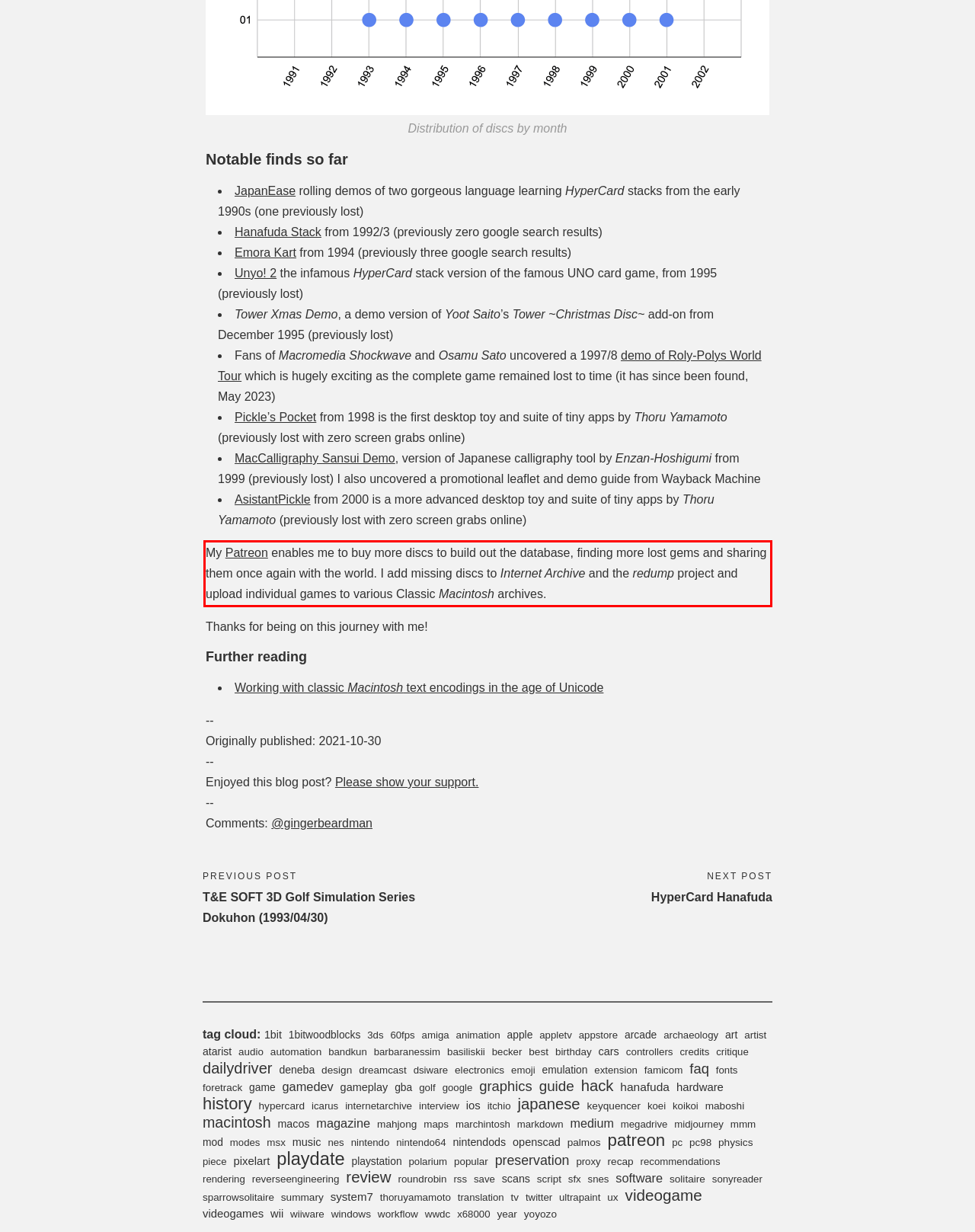Please look at the screenshot provided and find the red bounding box. Extract the text content contained within this bounding box.

My Patreon enables me to buy more discs to build out the database, finding more lost gems and sharing them once again with the world. I add missing discs to Internet Archive and the redump project and upload individual games to various Classic Macintosh archives.